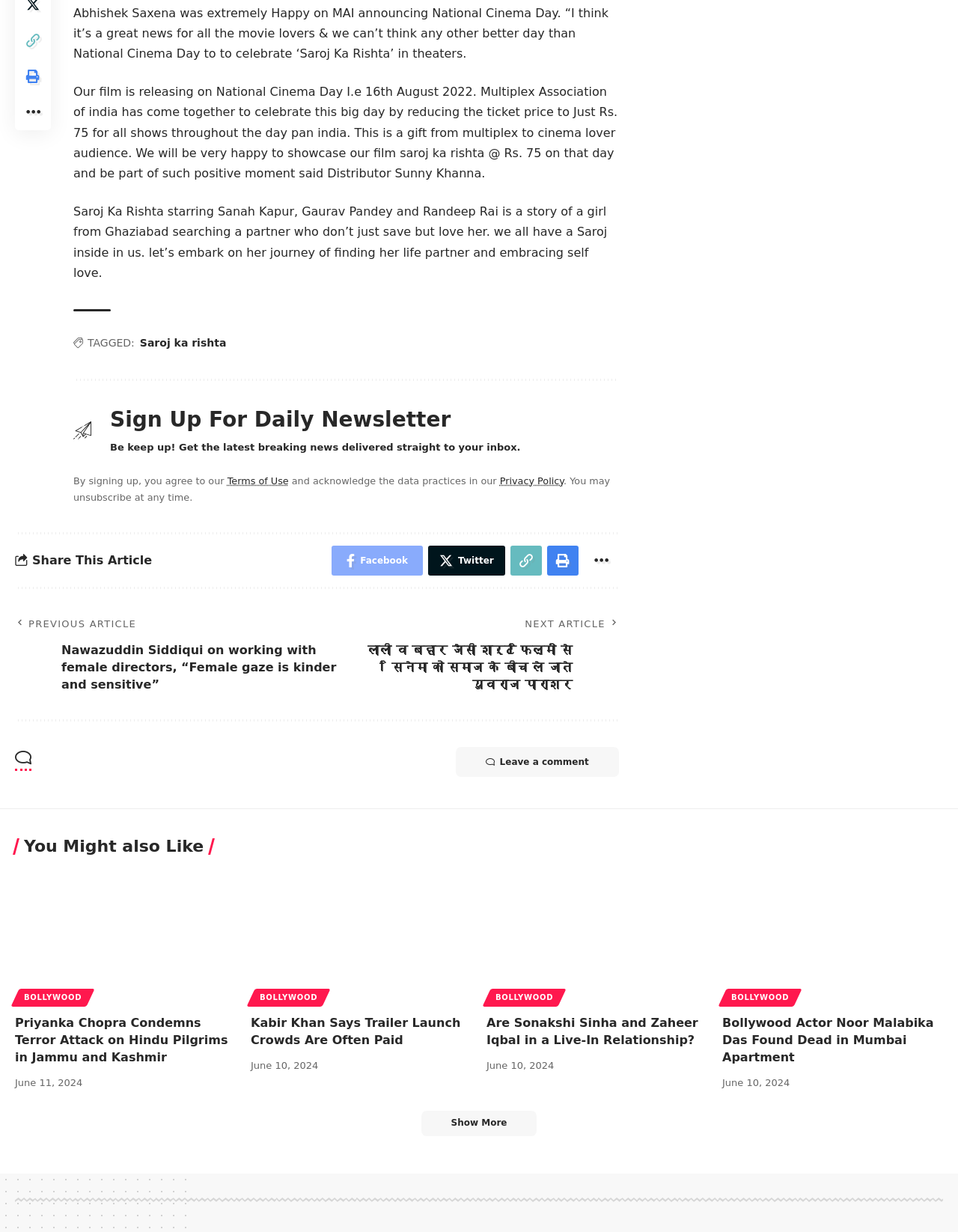Identify the bounding box coordinates for the UI element described as follows: "Facebook". Ensure the coordinates are four float numbers between 0 and 1, formatted as [left, top, right, bottom].

[0.346, 0.443, 0.441, 0.467]